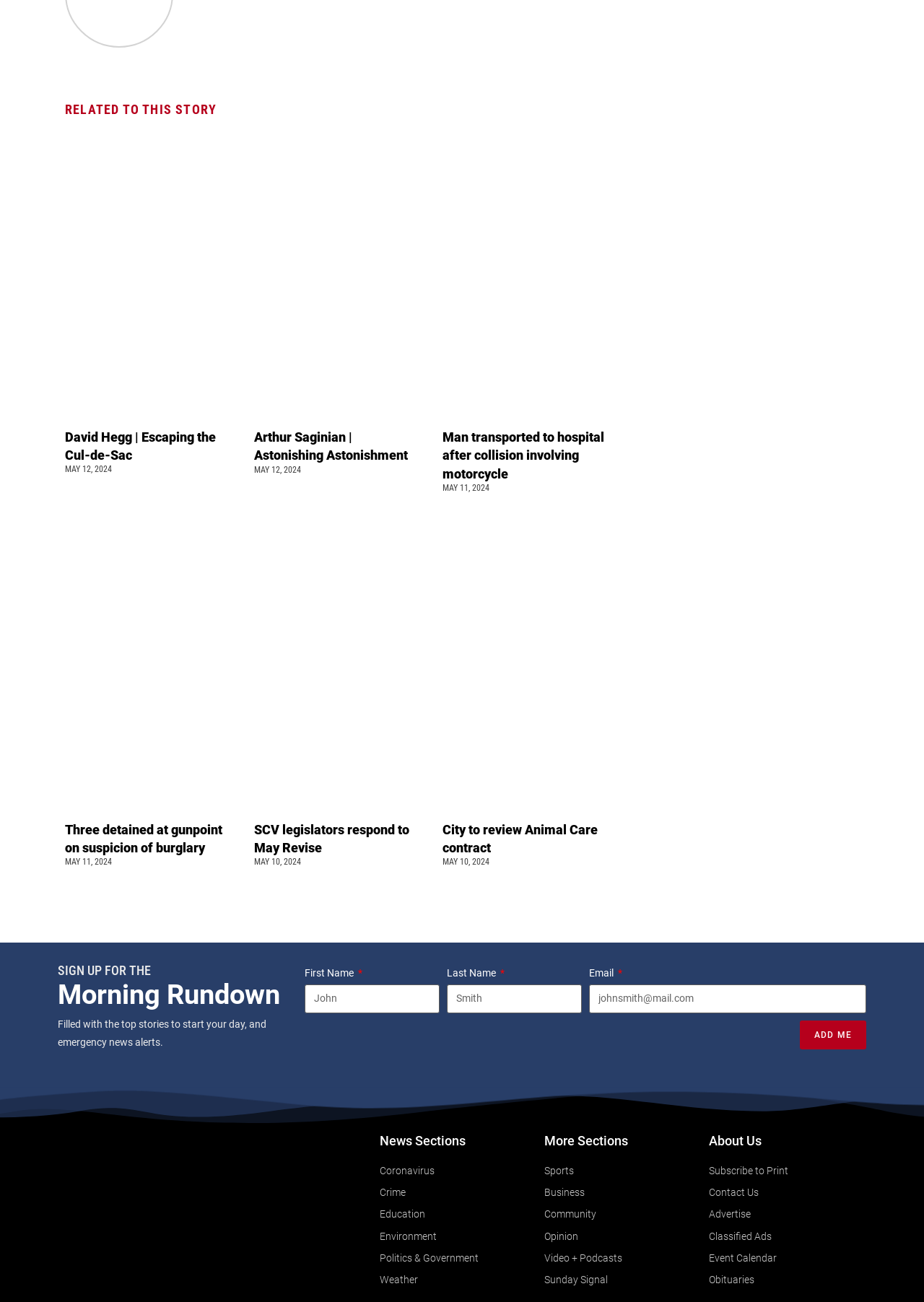Determine the bounding box coordinates of the region that needs to be clicked to achieve the task: "Click on the 'ADD ME' button".

[0.865, 0.784, 0.938, 0.806]